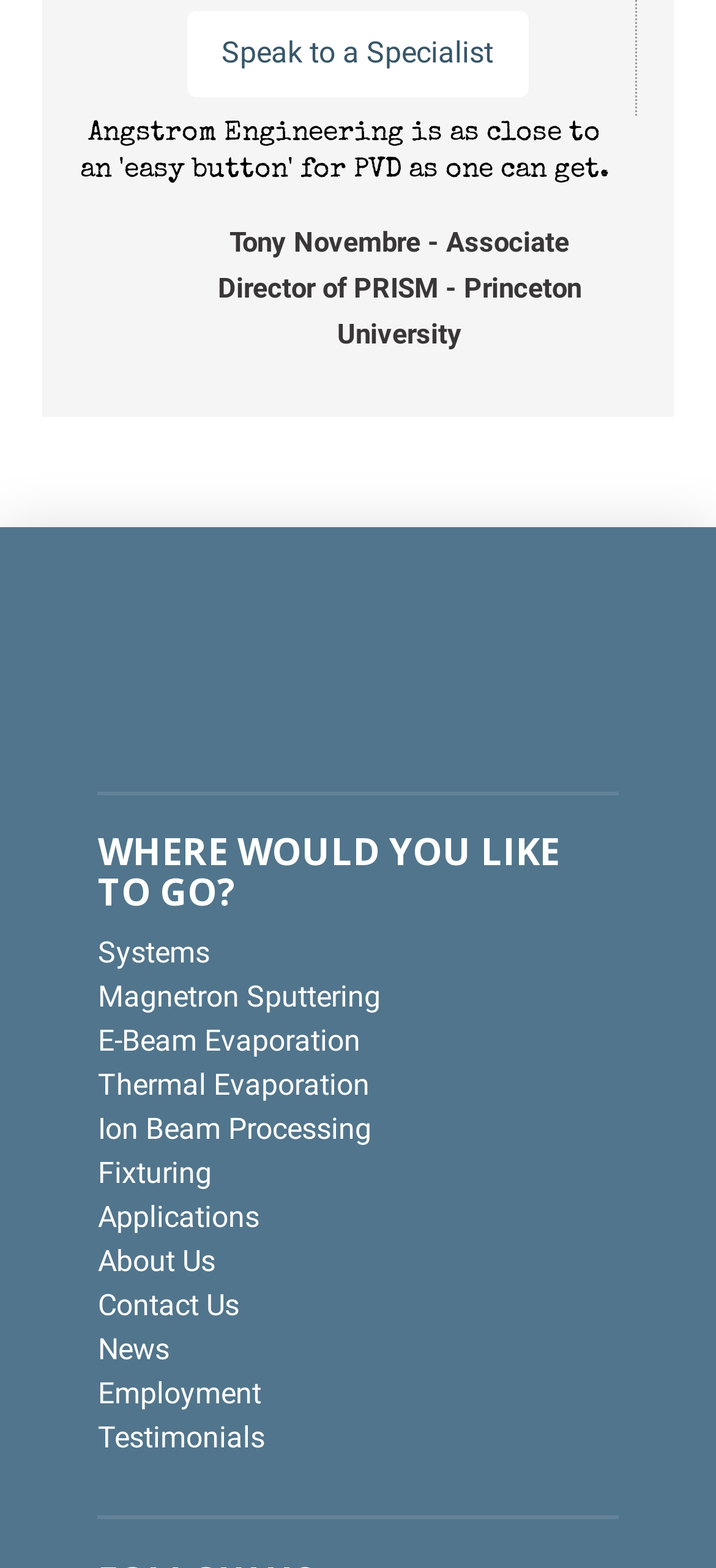What are the different types of systems mentioned on the page?
Based on the image, provide your answer in one word or phrase.

Magnetron Sputtering, E-Beam Evaporation, etc.